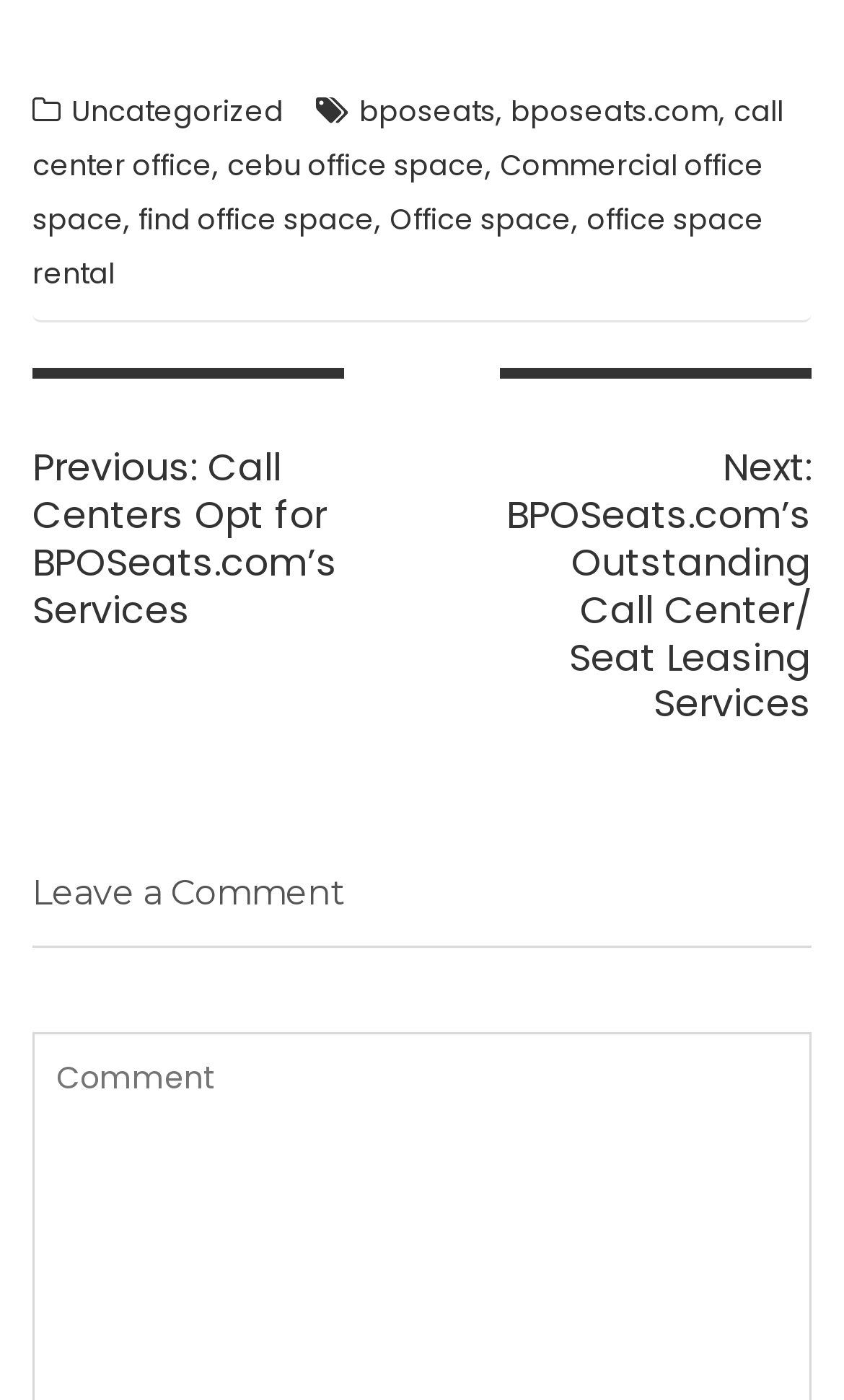Can you identify the bounding box coordinates of the clickable region needed to carry out this instruction: 'Leave a comment'? The coordinates should be four float numbers within the range of 0 to 1, stated as [left, top, right, bottom].

[0.038, 0.601, 0.962, 0.677]